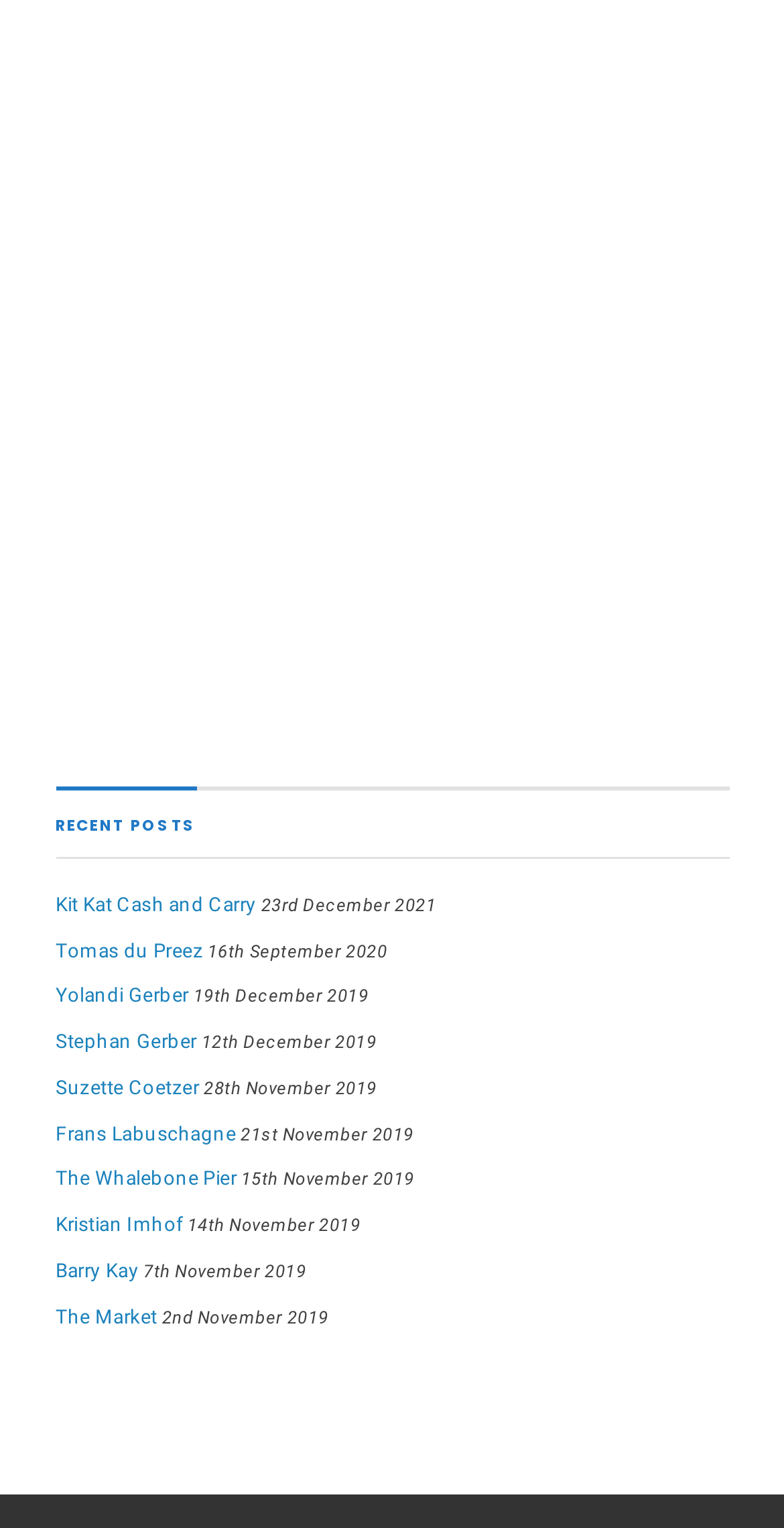Please provide the bounding box coordinates for the element that needs to be clicked to perform the instruction: "Click on 'The Market'". The coordinates must consist of four float numbers between 0 and 1, formatted as [left, top, right, bottom].

[0.071, 0.178, 0.336, 0.21]